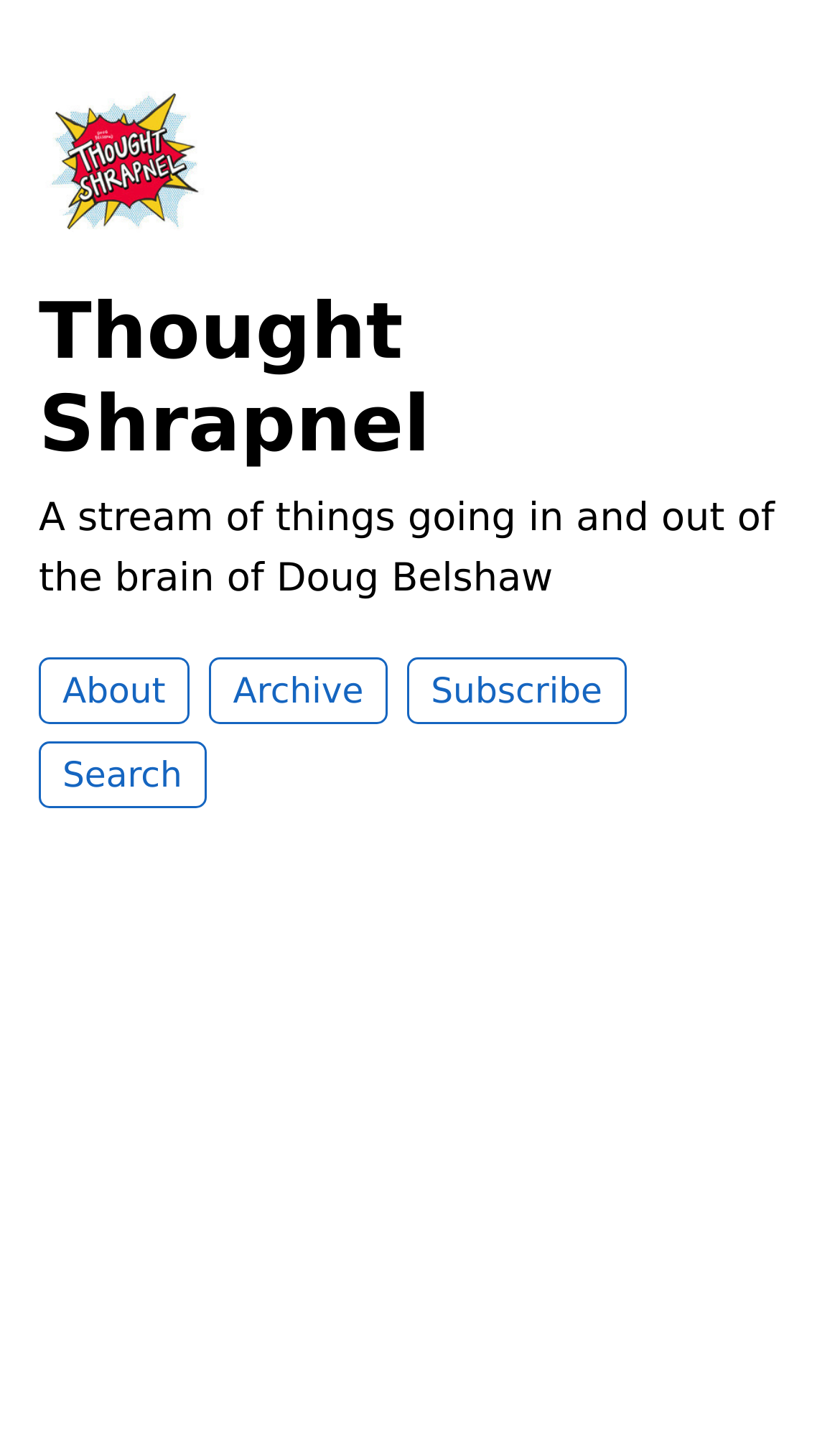Provide the bounding box for the UI element matching this description: "Subscribe".

[0.485, 0.46, 0.745, 0.506]